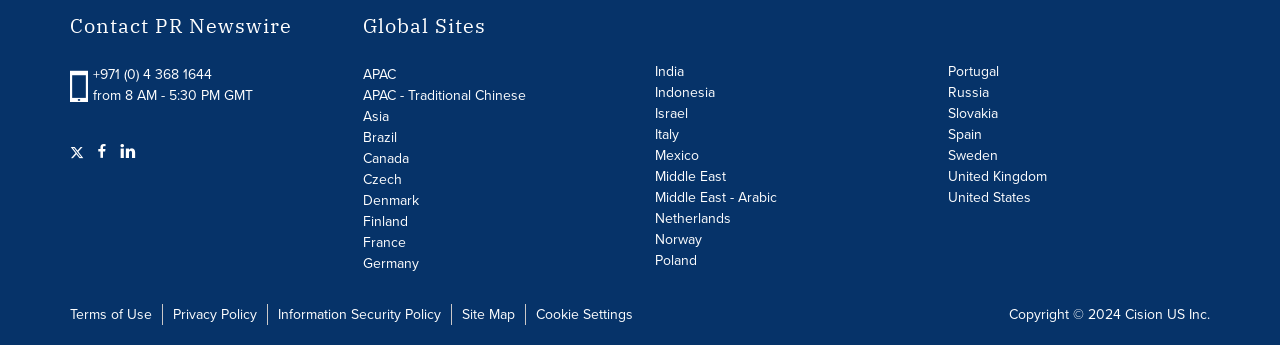Locate the bounding box coordinates of the area to click to fulfill this instruction: "Call +971 (0) 4 368 1644". The bounding box should be presented as four float numbers between 0 and 1, in the order [left, top, right, bottom].

[0.073, 0.186, 0.166, 0.247]